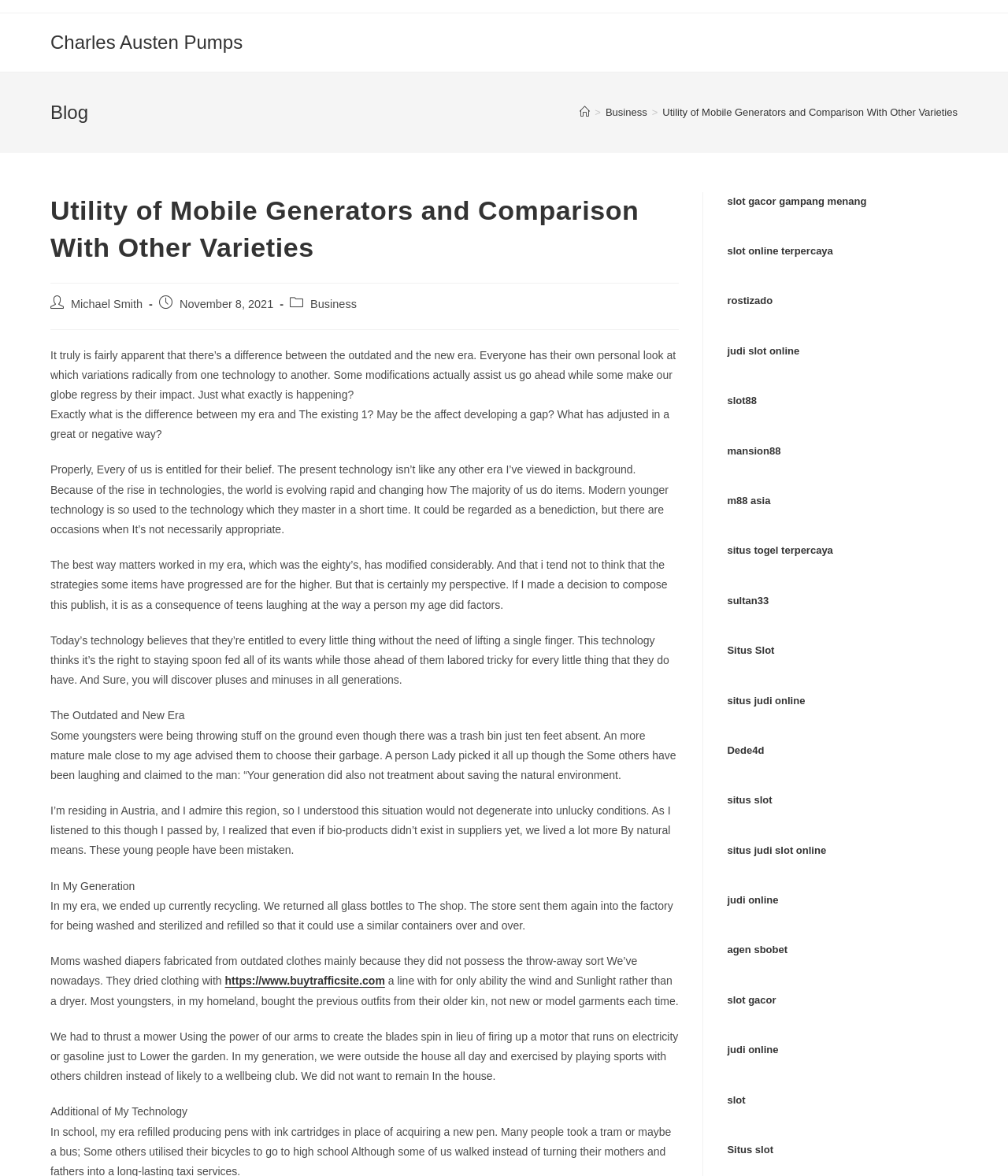Please respond in a single word or phrase: 
What is the purpose of the link 'Charles Austen Pumps'?

To navigate to the homepage